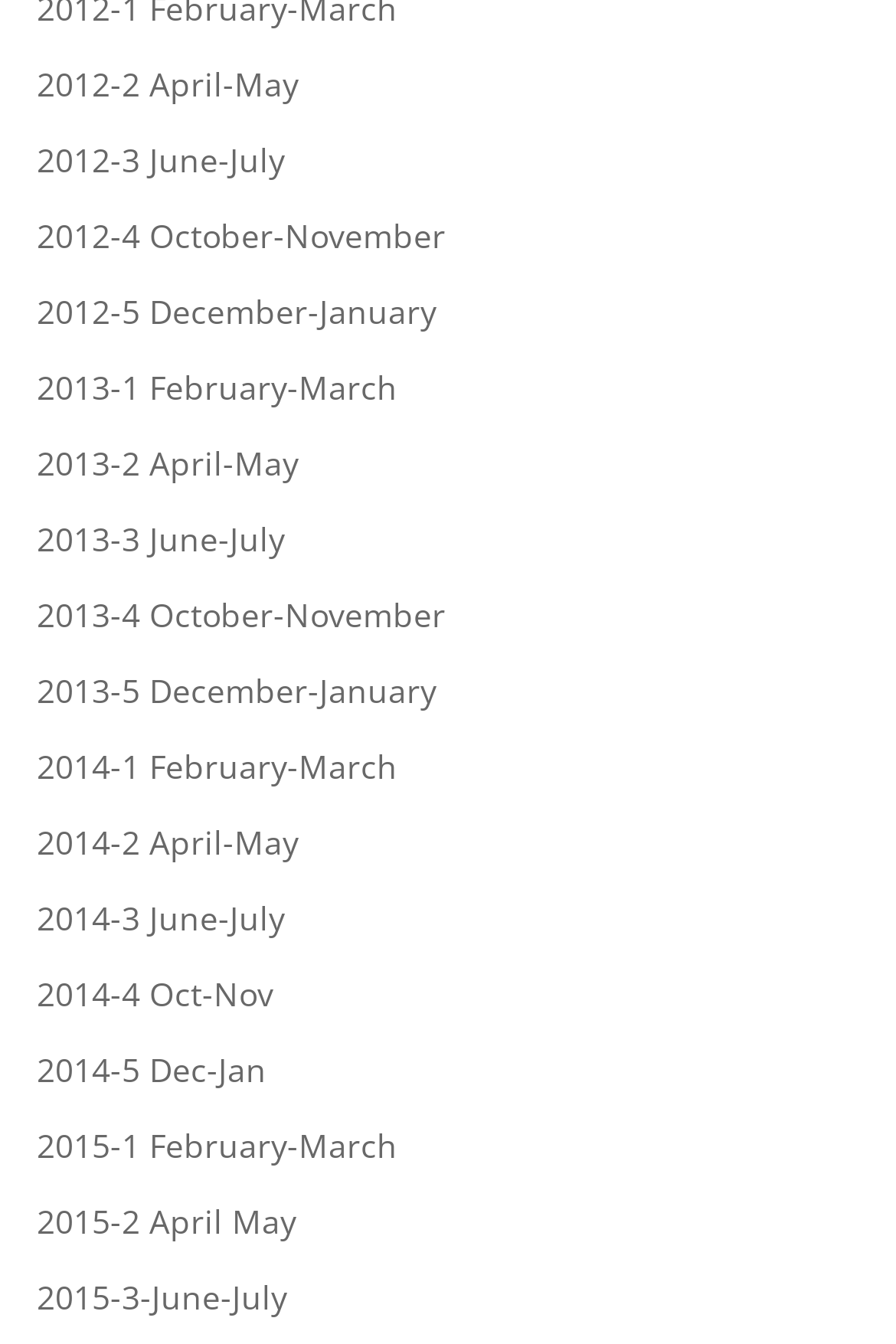Locate the bounding box coordinates of the clickable region necessary to complete the following instruction: "explore 2015-3-June-July archive". Provide the coordinates in the format of four float numbers between 0 and 1, i.e., [left, top, right, bottom].

[0.041, 0.95, 0.321, 0.982]